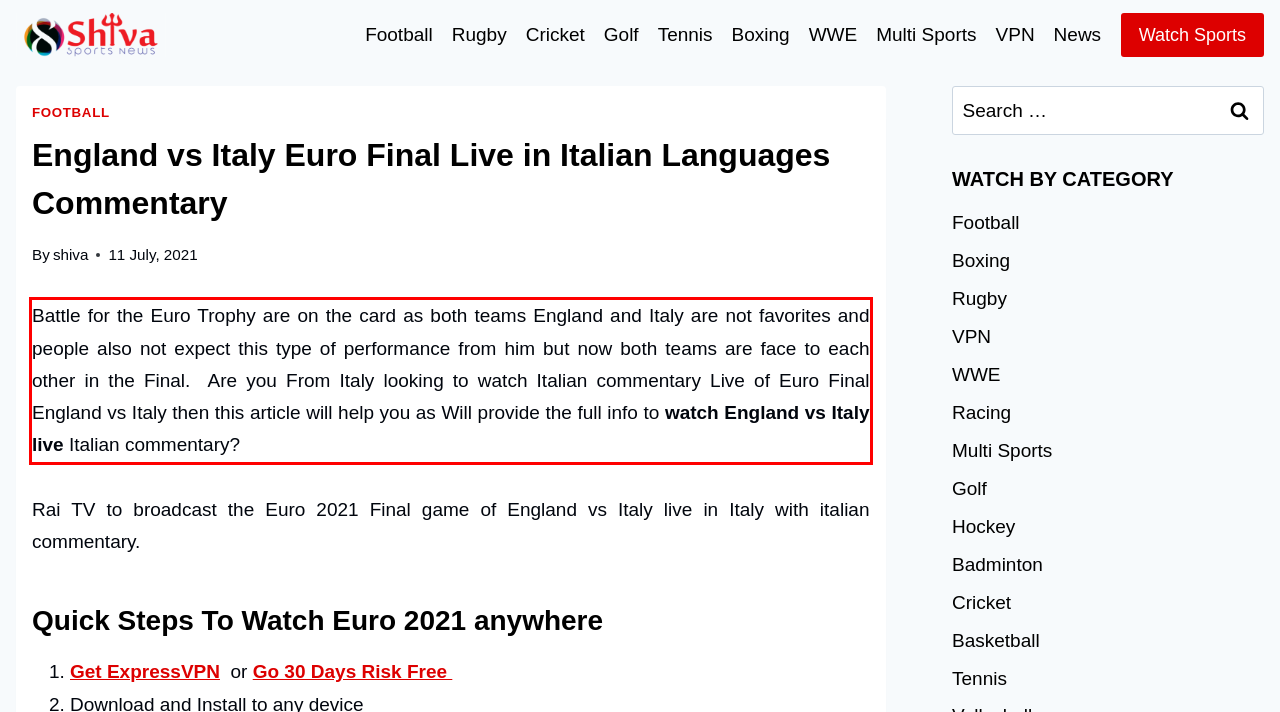From the provided screenshot, extract the text content that is enclosed within the red bounding box.

Battle for the Euro Trophy are on the card as both teams England and Italy are not favorites and people also not expect this type of performance from him but now both teams are face to each other in the Final. Are you From Italy looking to watch Italian commentary Live of Euro Final England vs Italy then this article will help you as Will provide the full info to watch England vs Italy live Italian commentary?